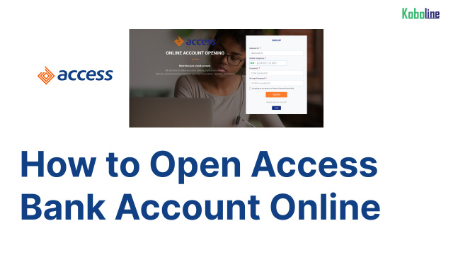List and describe all the prominent features within the image.

The image features a guide titled "How to Open Access Bank Account Online," prominently displaying the Access Bank logo alongside a visual of an online account registration form. The highlighted title is vividly presented in bold, blue text, emphasizing the ease of opening an account through digital means. The background features a young individual engaged with a computer screen displaying the account opening interface, symbolizing modern banking solutions. This visual guide is part of the Koboline resource, aimed at providing users with step-by-step instructions for accessing banking services online.